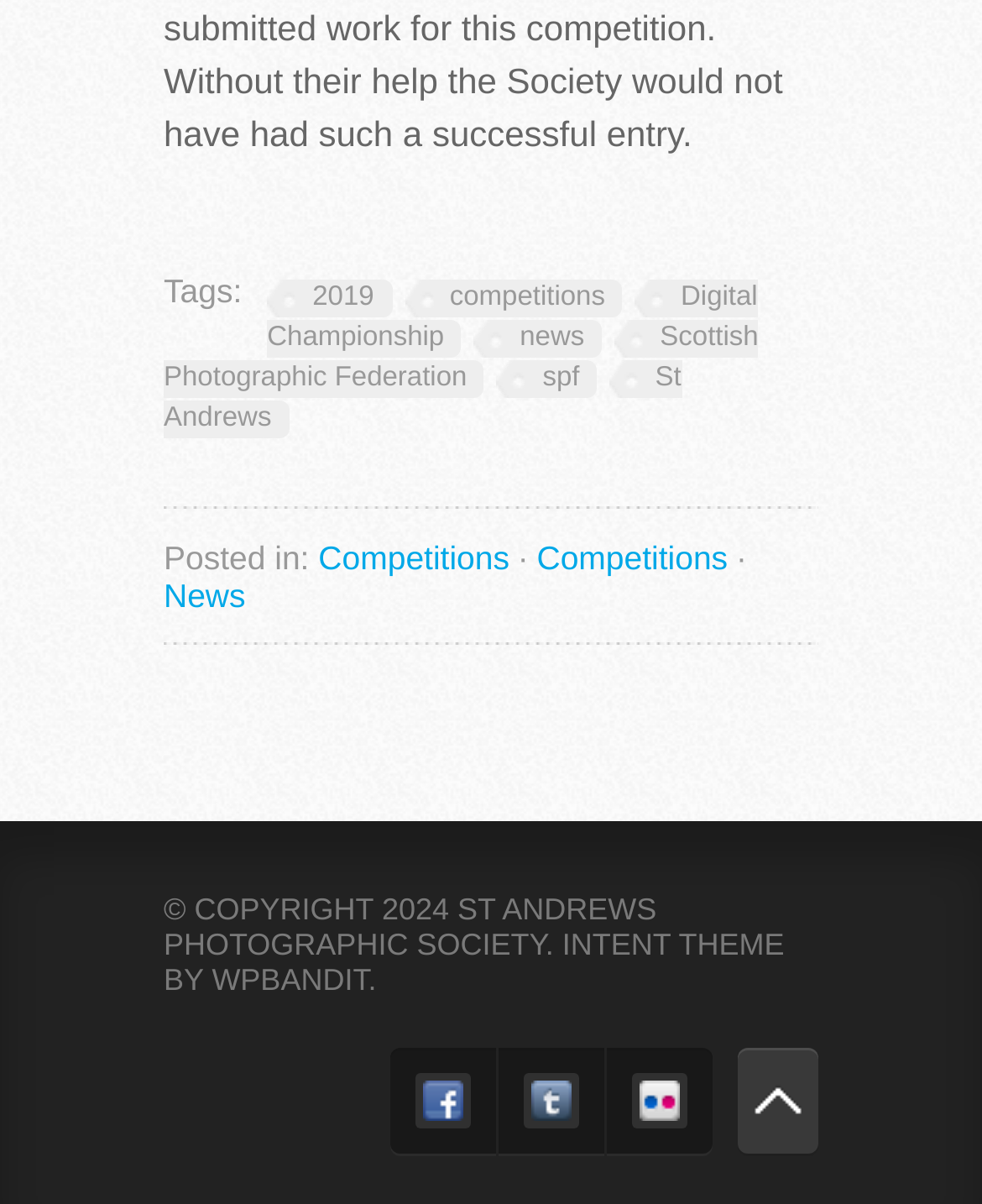What is the category of the posted article?
Please ensure your answer to the question is detailed and covers all necessary aspects.

The category of the posted article is Competitions, as indicated by the StaticText element 'Posted in:' followed by a link to 'Competitions' with a bounding box of [0.324, 0.718, 0.519, 0.75].